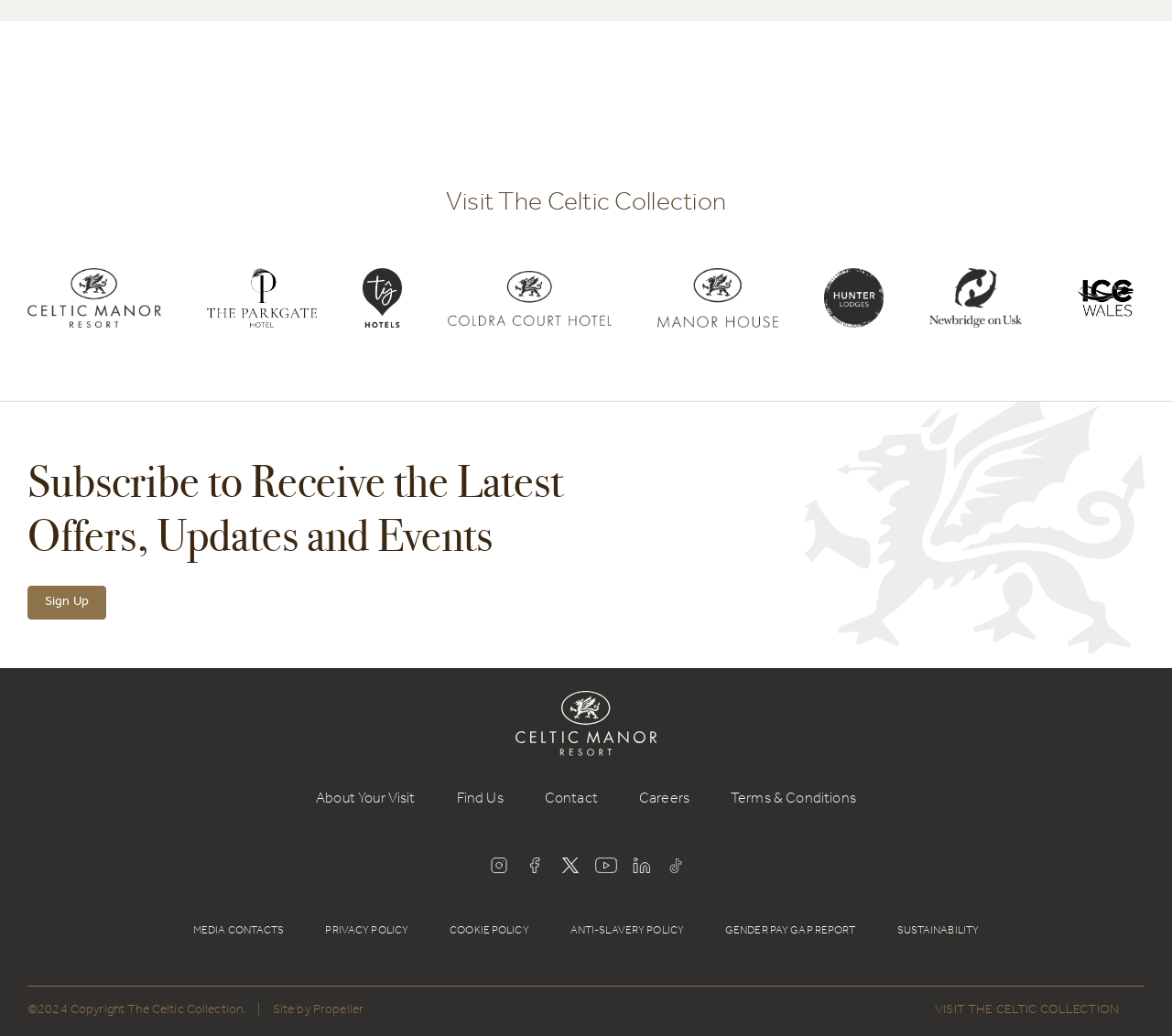Show me the bounding box coordinates of the clickable region to achieve the task as per the instruction: "Contact us".

[0.465, 0.765, 0.51, 0.779]